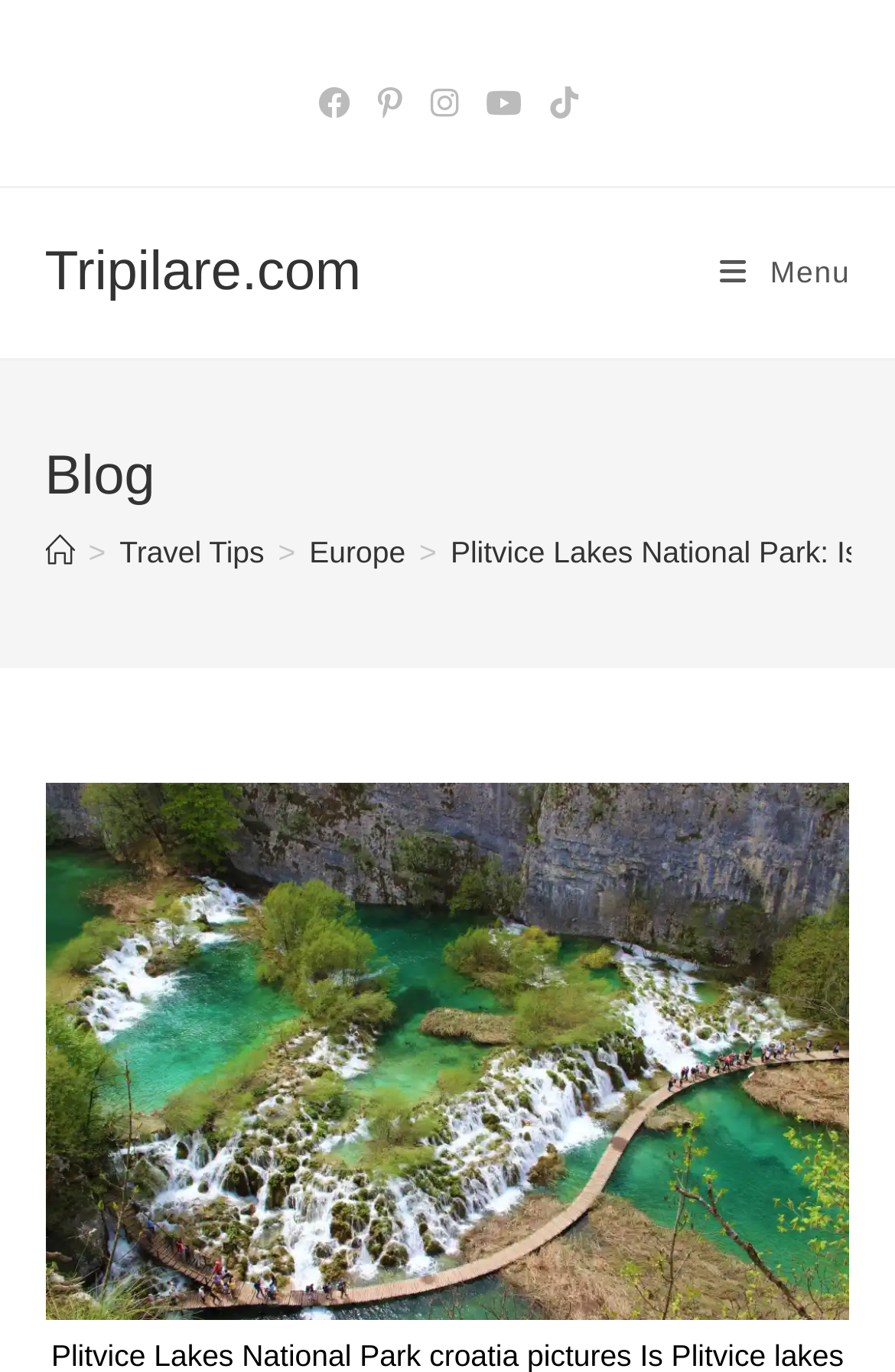Based on the element description: "Travel Tips", identify the bounding box coordinates for this UI element. The coordinates must be four float numbers between 0 and 1, listed as [left, top, right, bottom].

[0.134, 0.389, 0.295, 0.414]